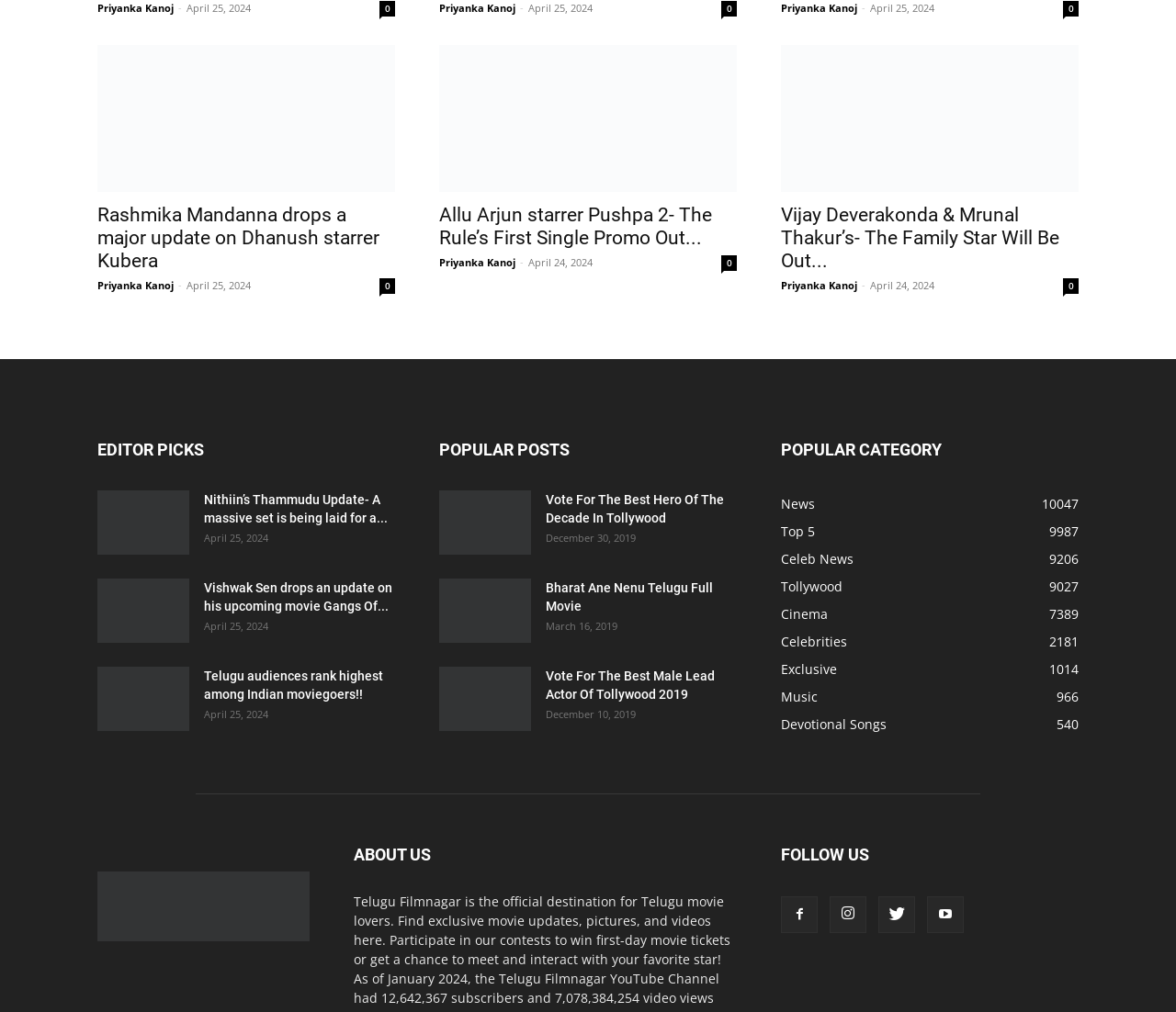Find the bounding box coordinates for the UI element that matches this description: "Priyanka Kanoj".

[0.373, 0.001, 0.438, 0.015]